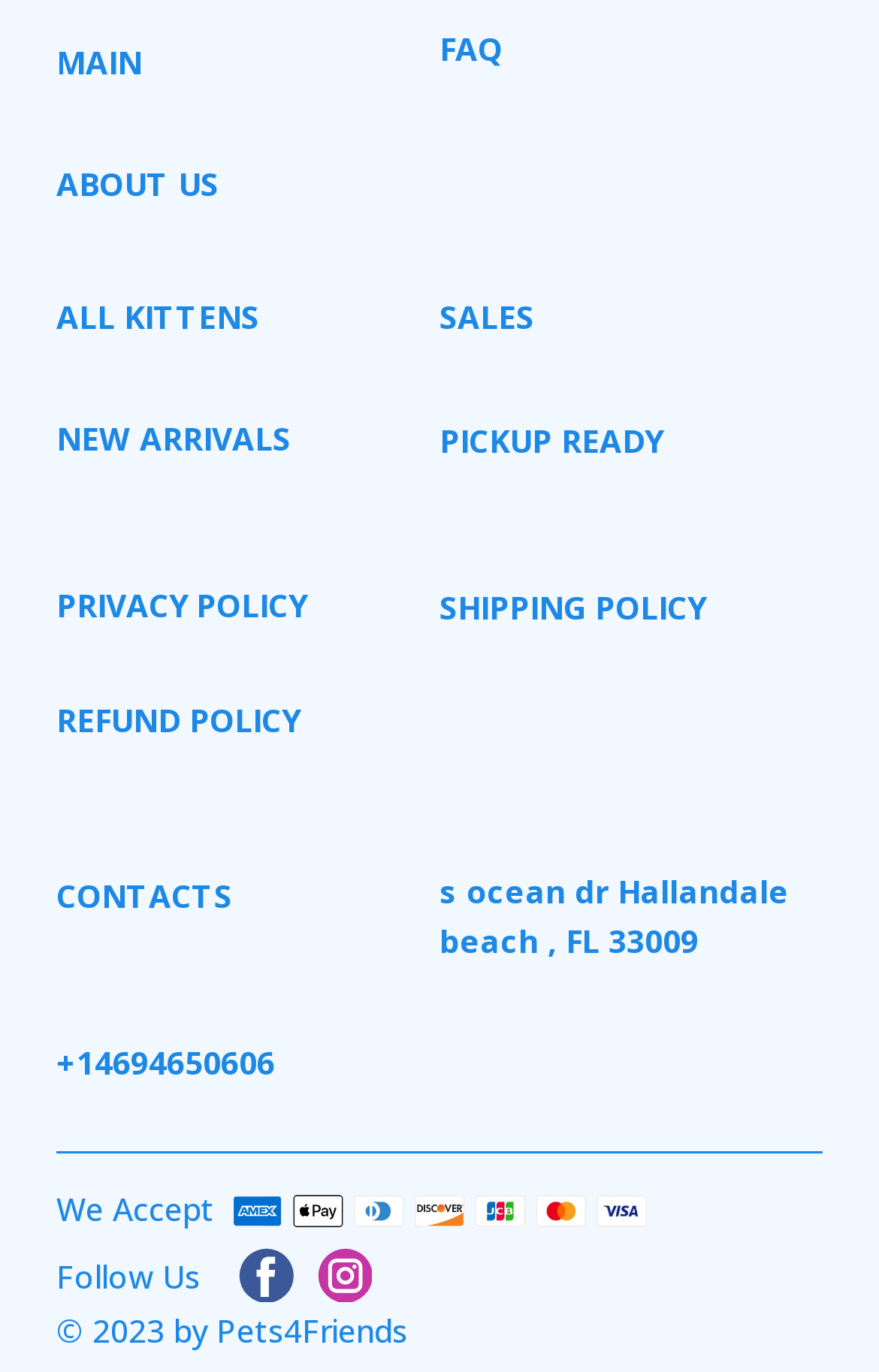Please identify the bounding box coordinates of the element that needs to be clicked to execute the following command: "go to main page". Provide the bounding box using four float numbers between 0 and 1, formatted as [left, top, right, bottom].

[0.064, 0.027, 0.162, 0.064]